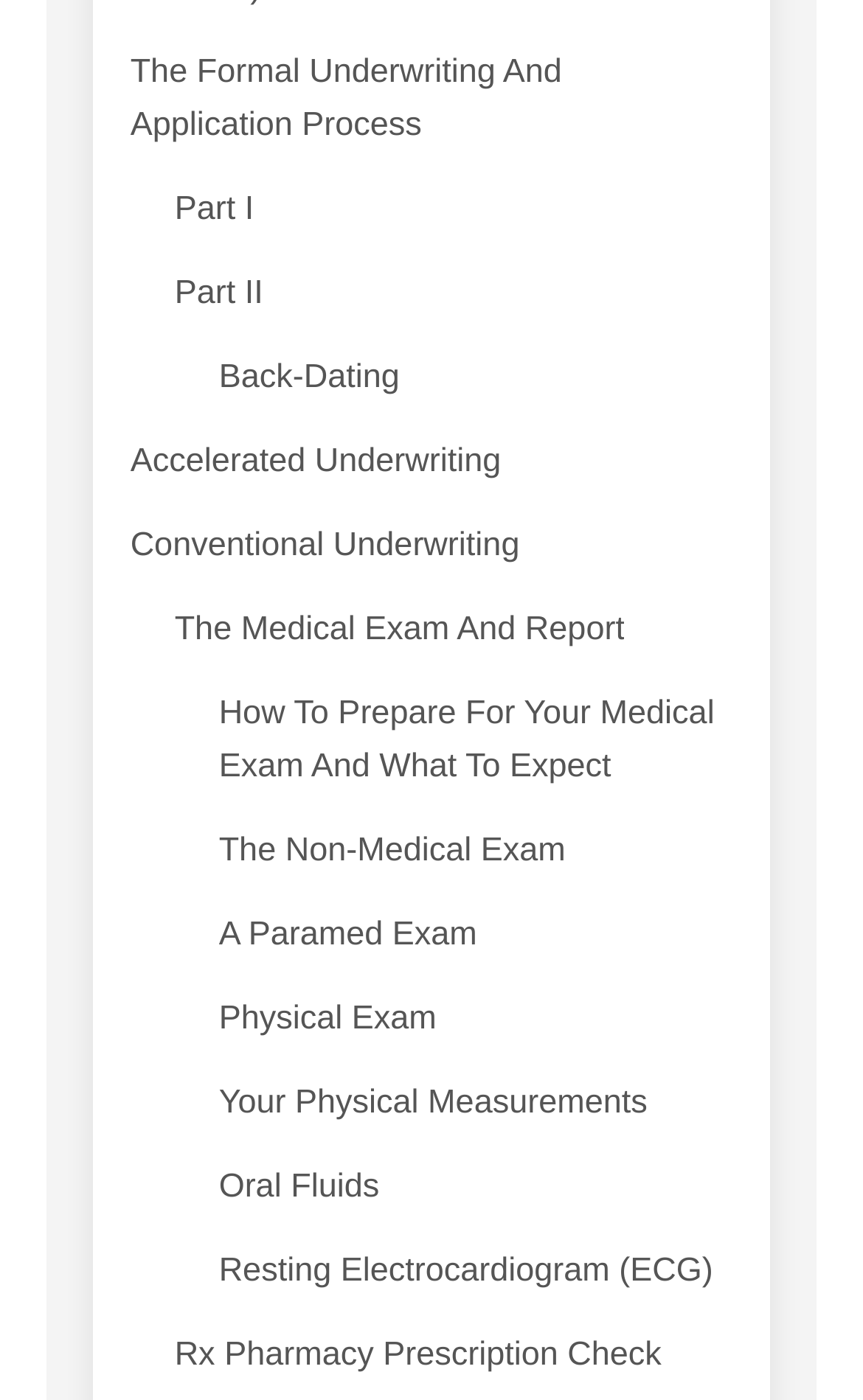How many links are on this webpage? Based on the screenshot, please respond with a single word or phrase.

18